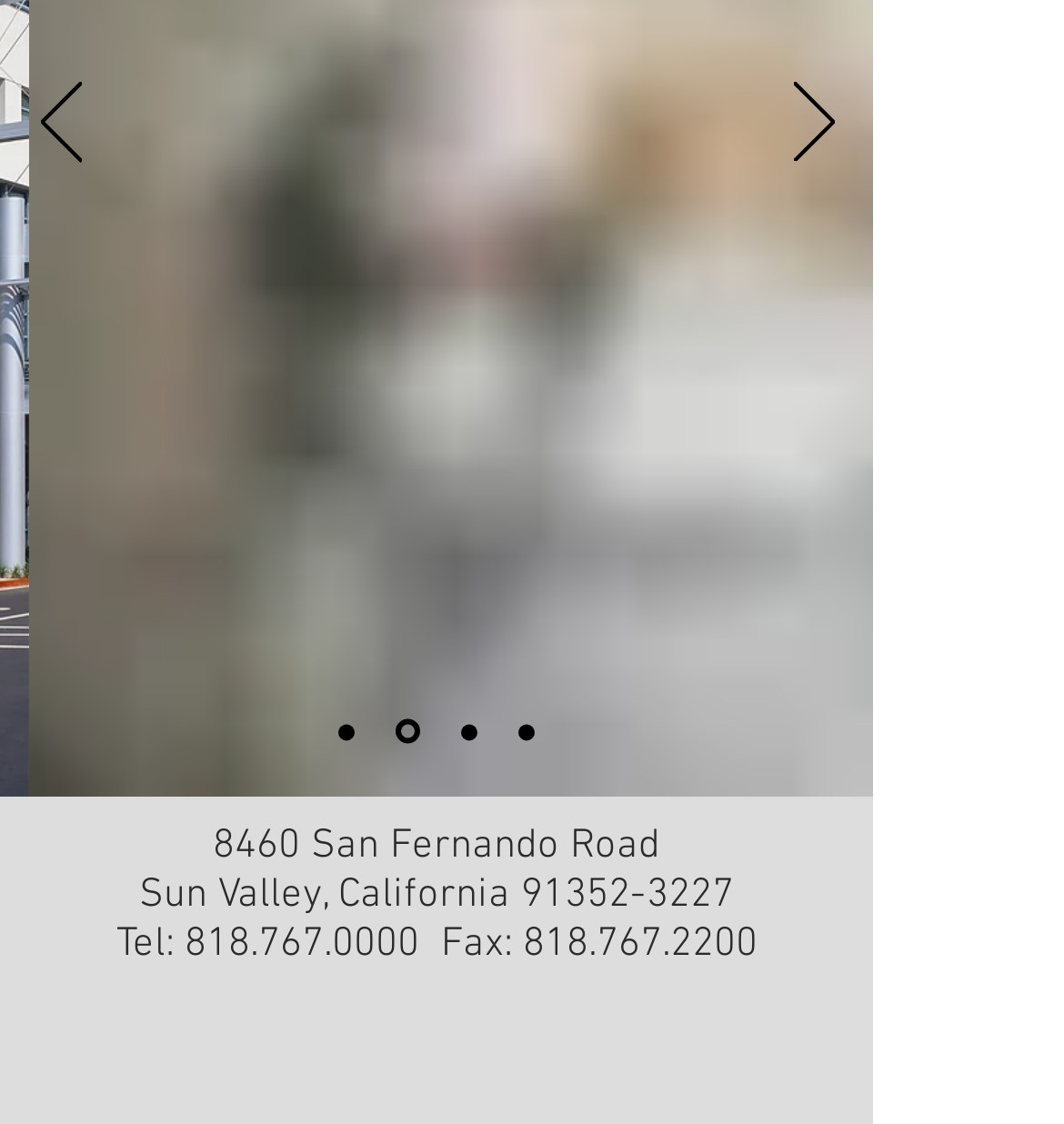Extract the bounding box coordinates for the HTML element that matches this description: "parent_node: TORRANCE MEMORIAL HOSPITAL aria-label="Next"". The coordinates should be four float numbers between 0 and 1, i.e., [left, top, right, bottom].

[0.745, 0.074, 0.783, 0.152]